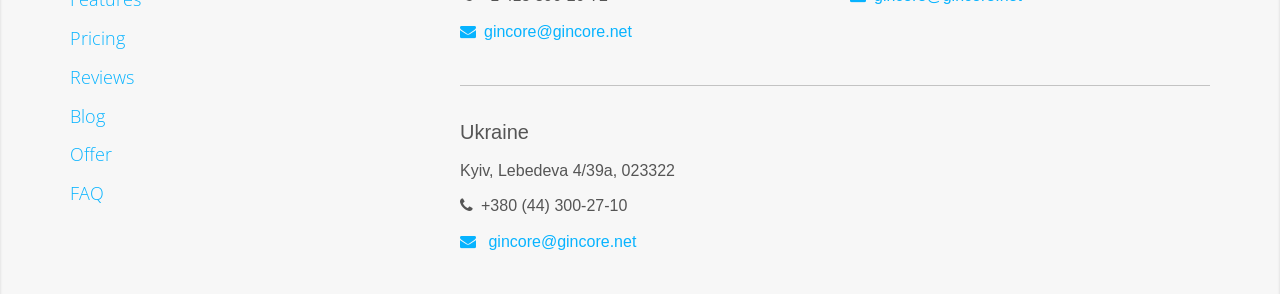Give a one-word or phrase response to the following question: What is the company's location?

Ukraine